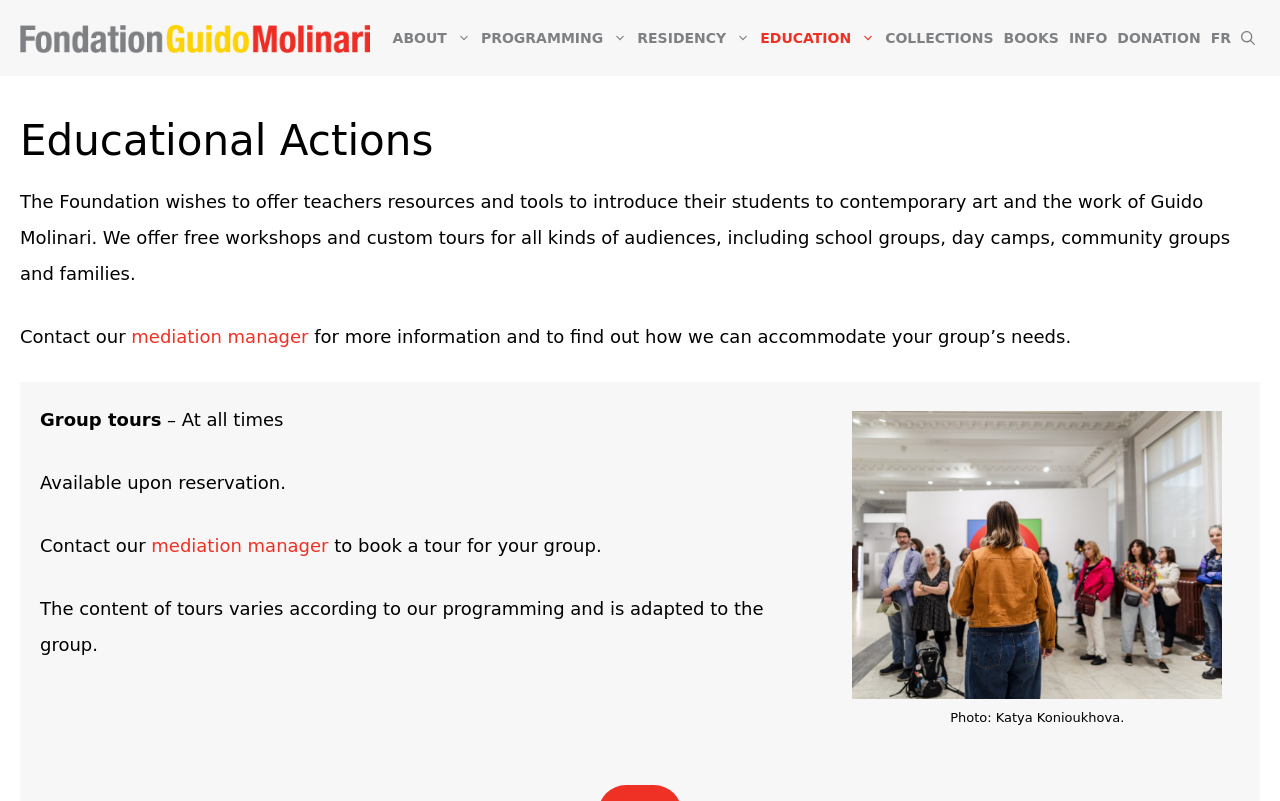Answer briefly with one word or phrase:
How can I book a tour for my group?

Contact mediation manager